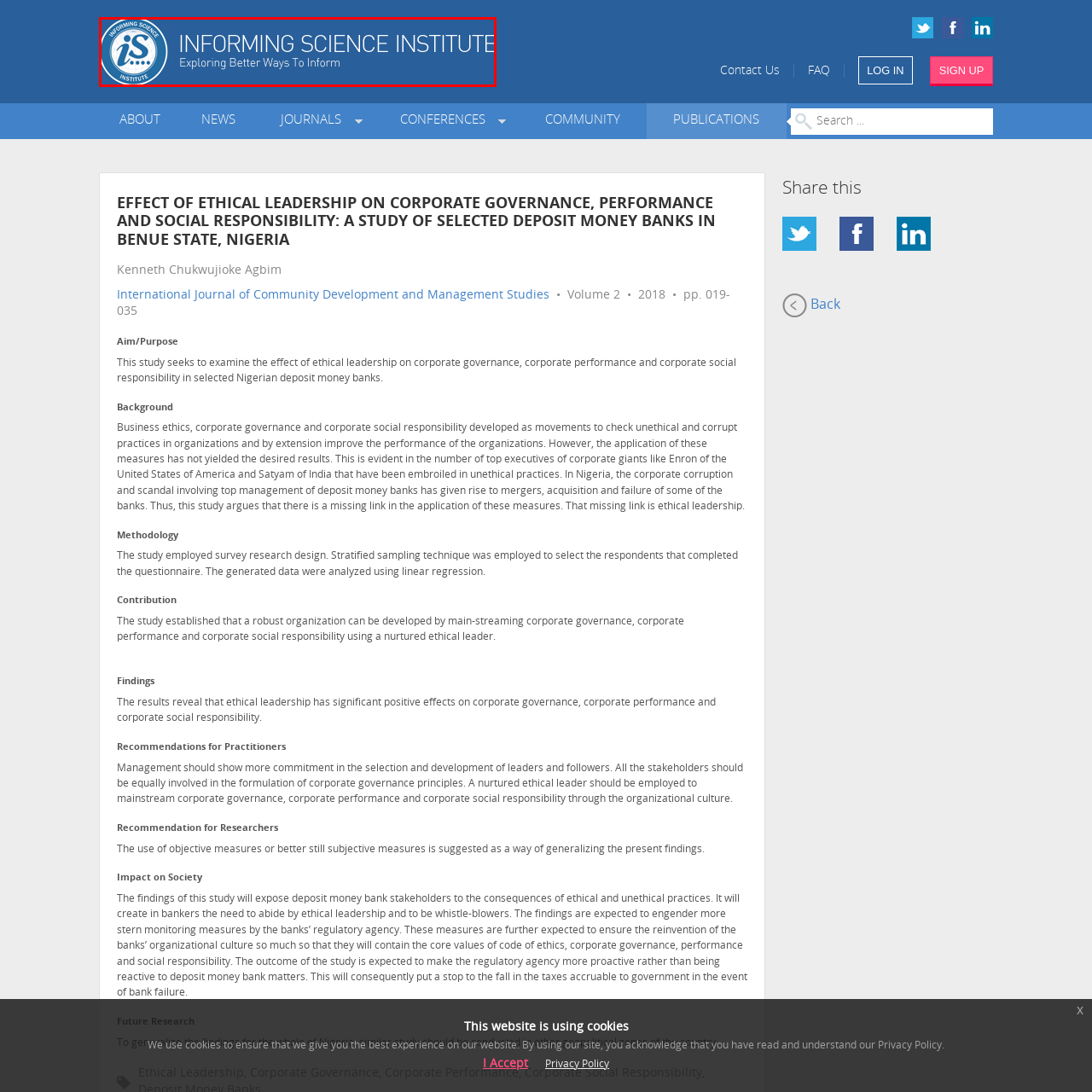What is the color of the background?
Please focus on the image surrounded by the red bounding box and provide a one-word or phrase answer based on the image.

Blue